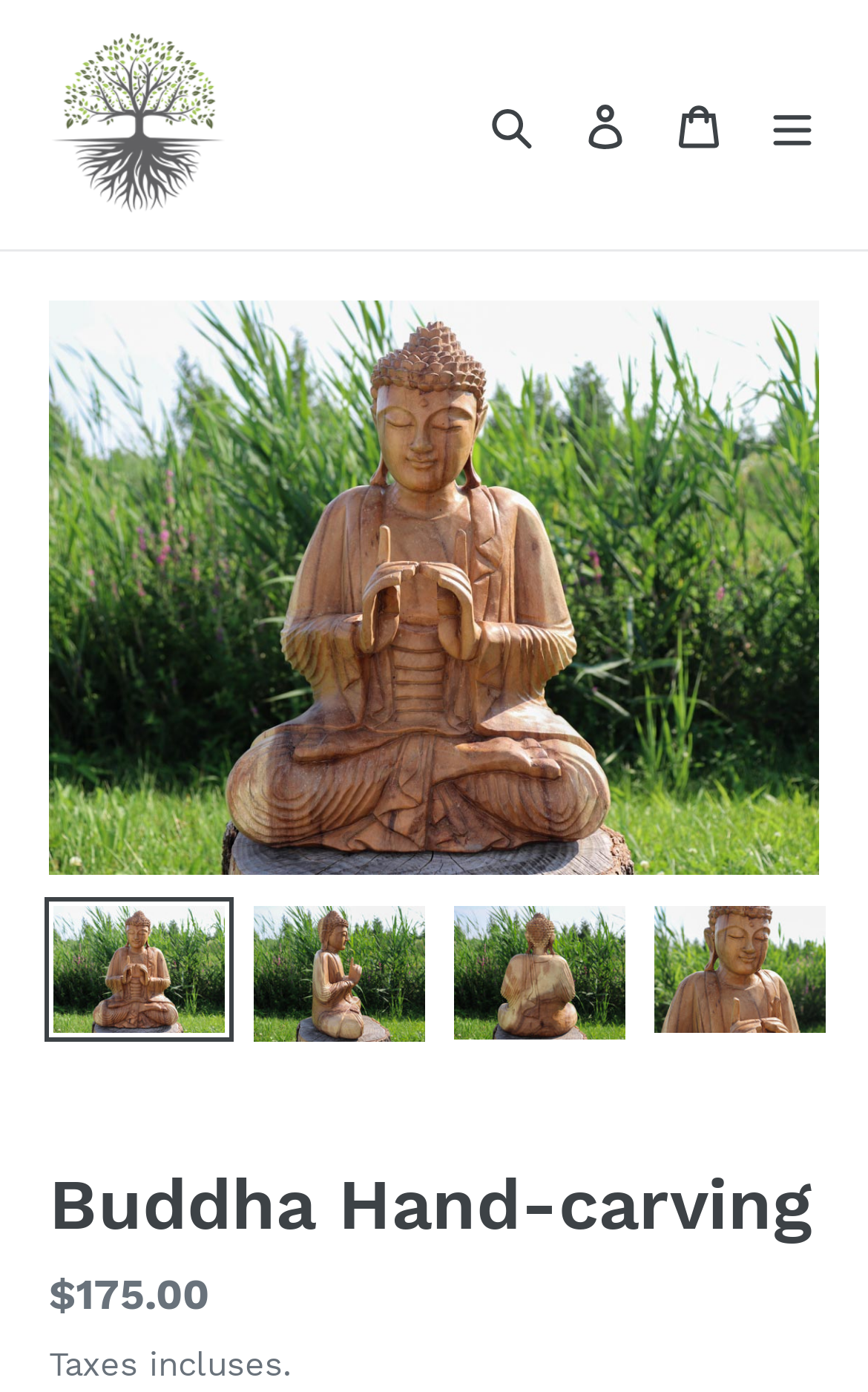Using the webpage screenshot, locate the HTML element that fits the following description and provide its bounding box: "Signpost News".

None